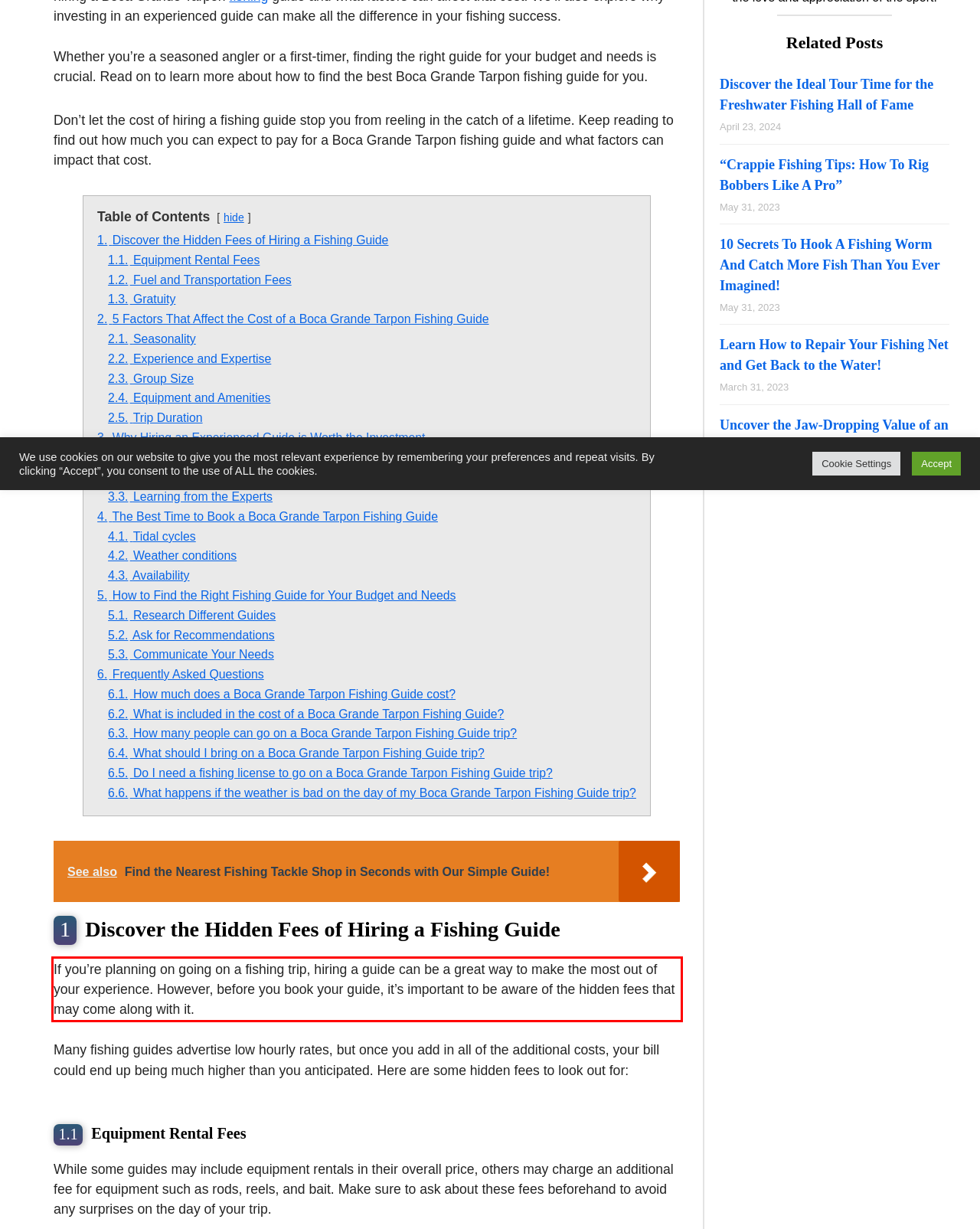Identify and extract the text within the red rectangle in the screenshot of the webpage.

If you’re planning on going on a fishing trip, hiring a guide can be a great way to make the most out of your experience. However, before you book your guide, it’s important to be aware of the hidden fees that may come along with it.